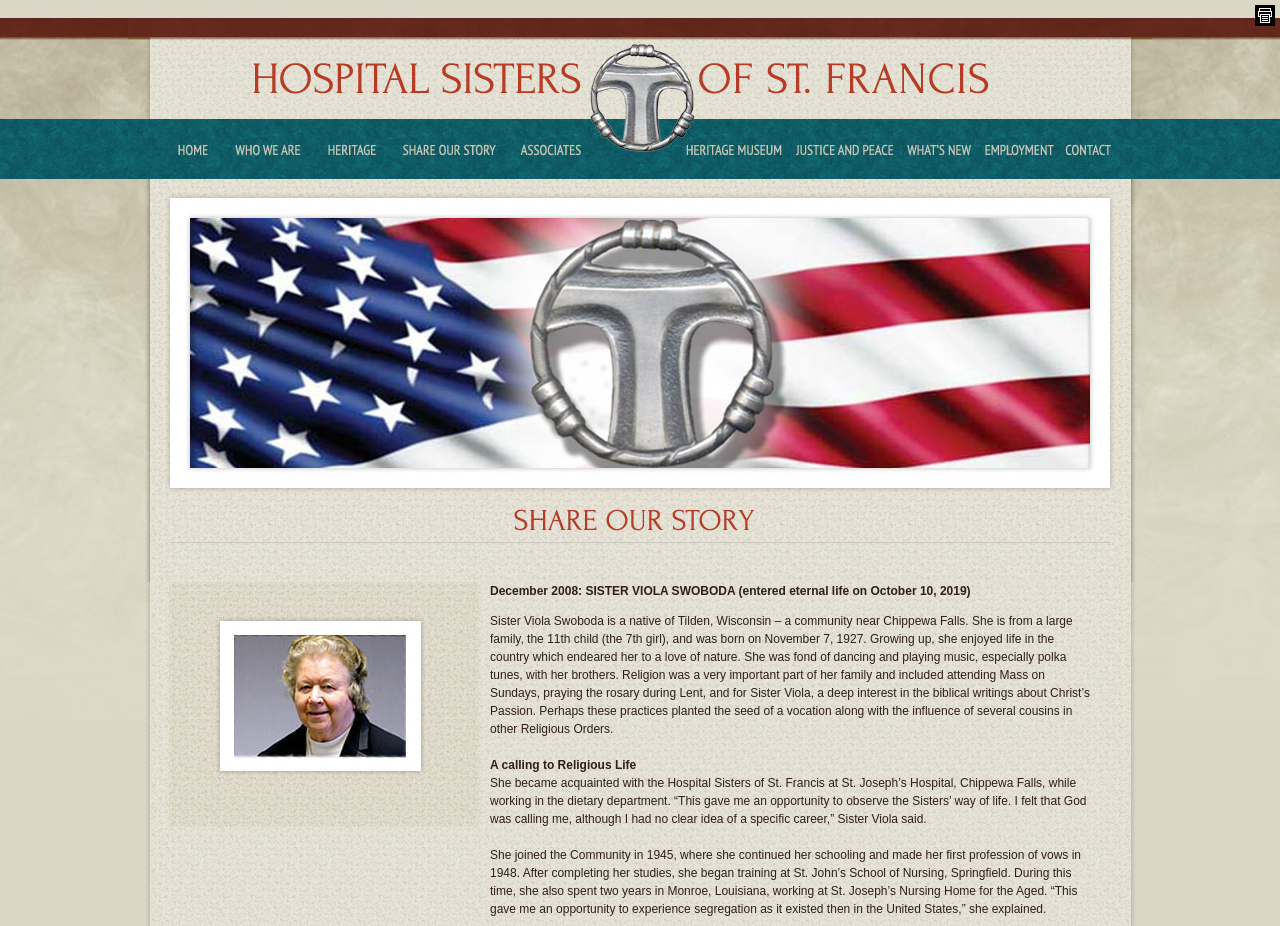Determine the bounding box coordinates for the element that should be clicked to follow this instruction: "Click the 'HOSPITAL SISTERS' image". The coordinates should be given as four float numbers between 0 and 1, in the format [left, top, right, bottom].

[0.1, 0.019, 0.5, 0.129]